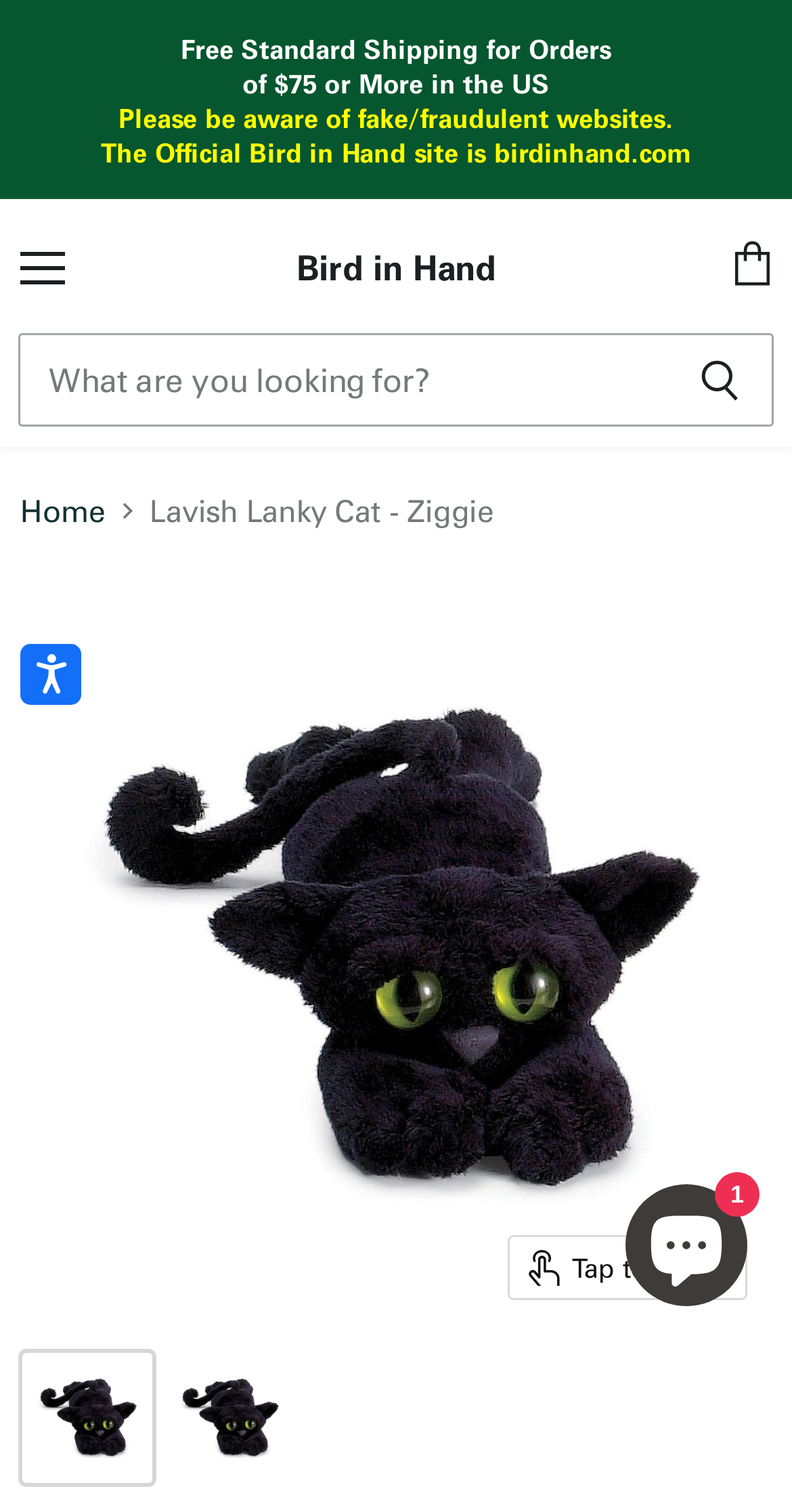Locate the bounding box coordinates of the clickable region to complete the following instruction: "Tap to zoom."

[0.642, 0.818, 0.94, 0.858]